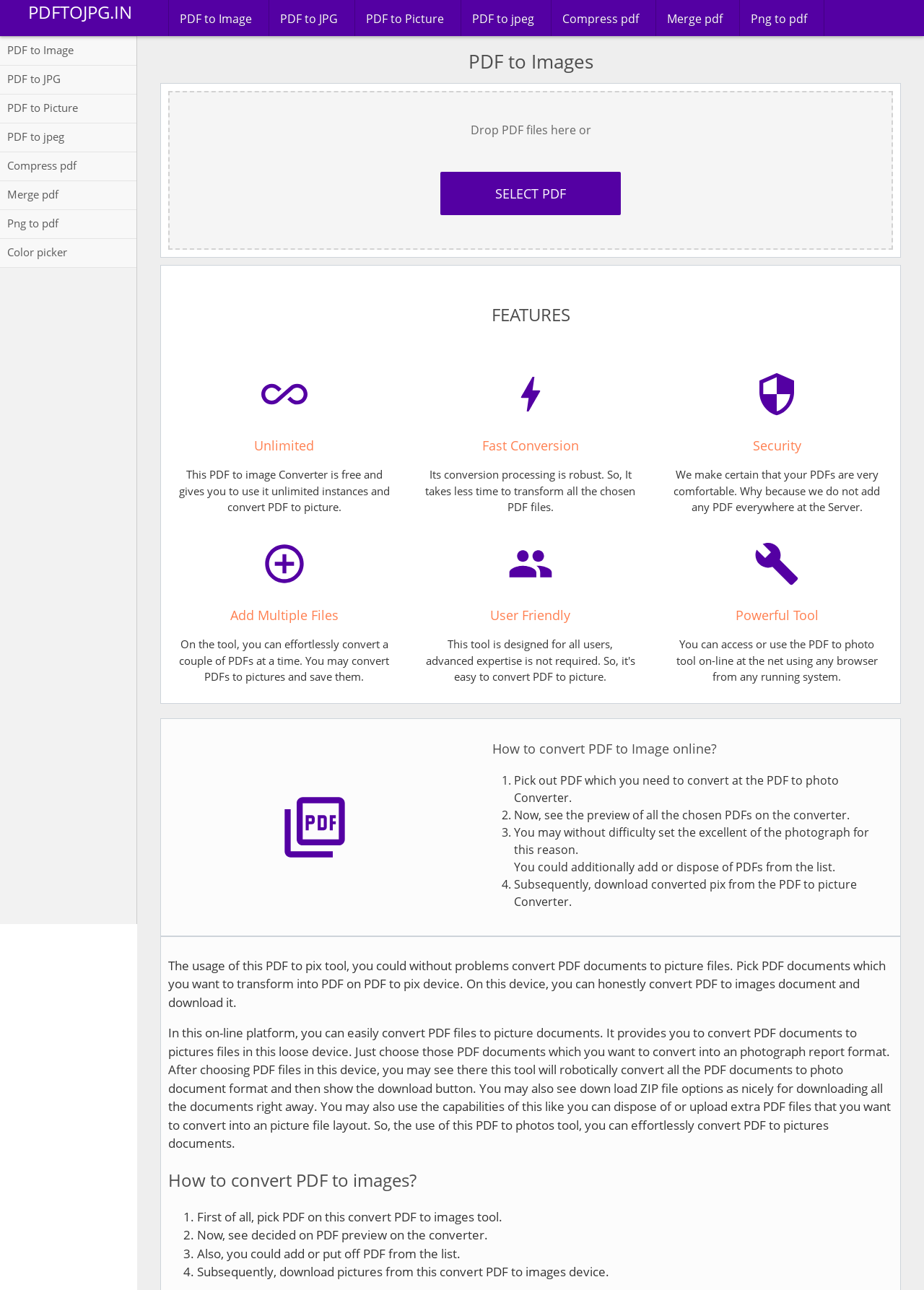Please specify the coordinates of the bounding box for the element that should be clicked to carry out this instruction: "Click the 'Compress pdf' link". The coordinates must be four float numbers between 0 and 1, formatted as [left, top, right, bottom].

[0.597, 0.0, 0.709, 0.028]